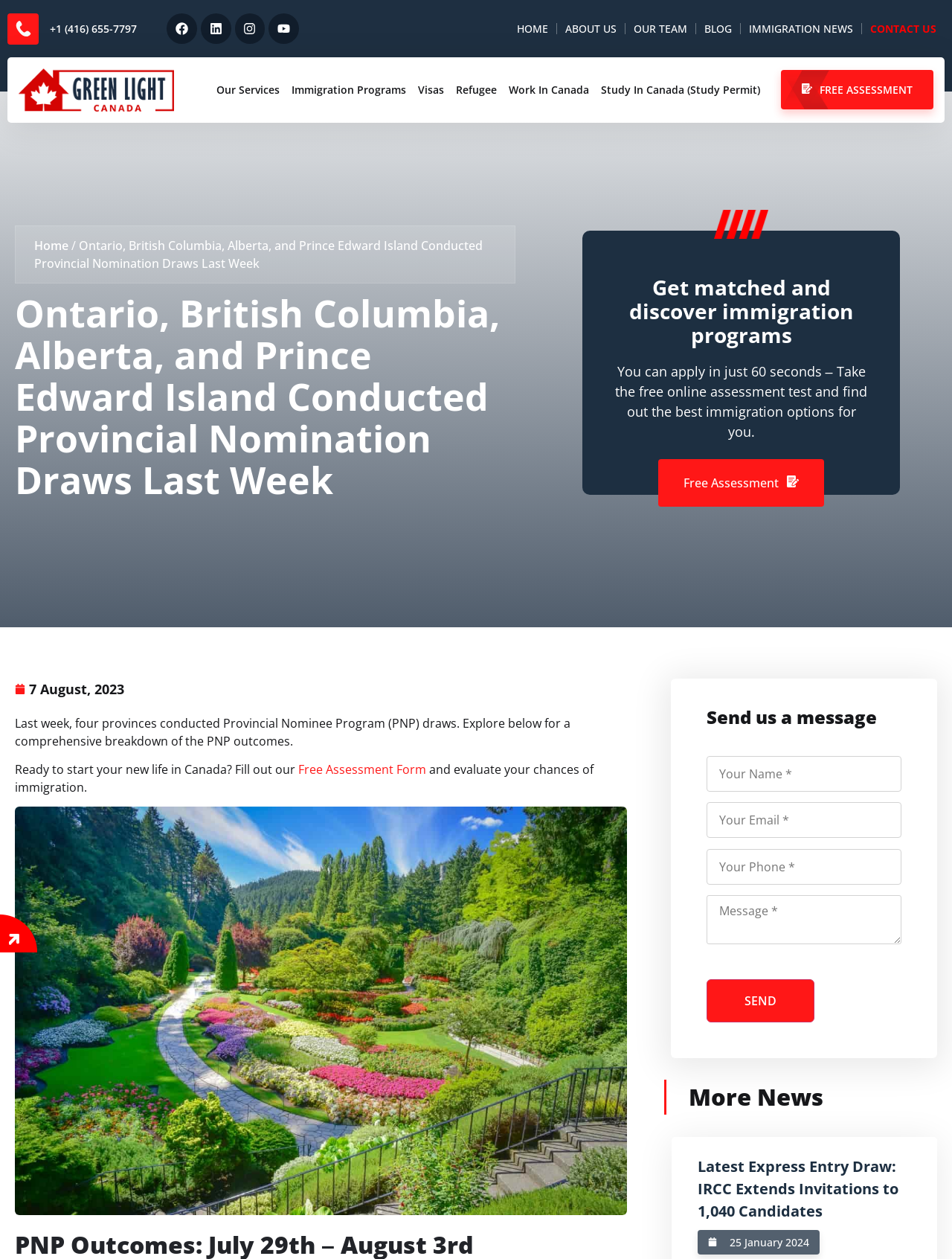Locate the bounding box coordinates of the element that should be clicked to execute the following instruction: "Click the 'HOME' link".

[0.534, 0.009, 0.584, 0.036]